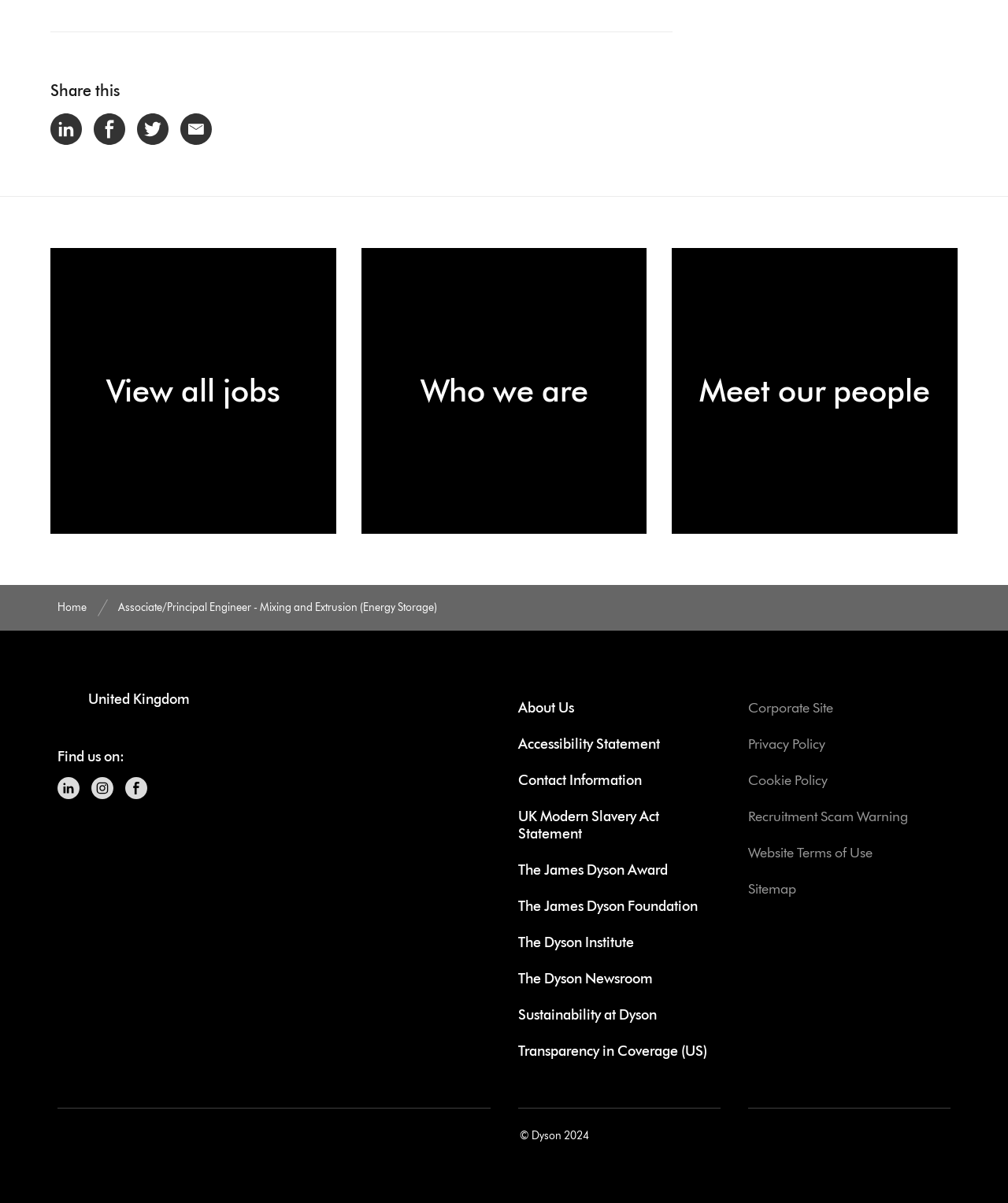Refer to the screenshot and give an in-depth answer to this question: What is the country mentioned in the webpage?

I found the country by looking at the button element with the text 'United Kingdom' which is located at [0.057, 0.573, 0.188, 0.589] coordinates.